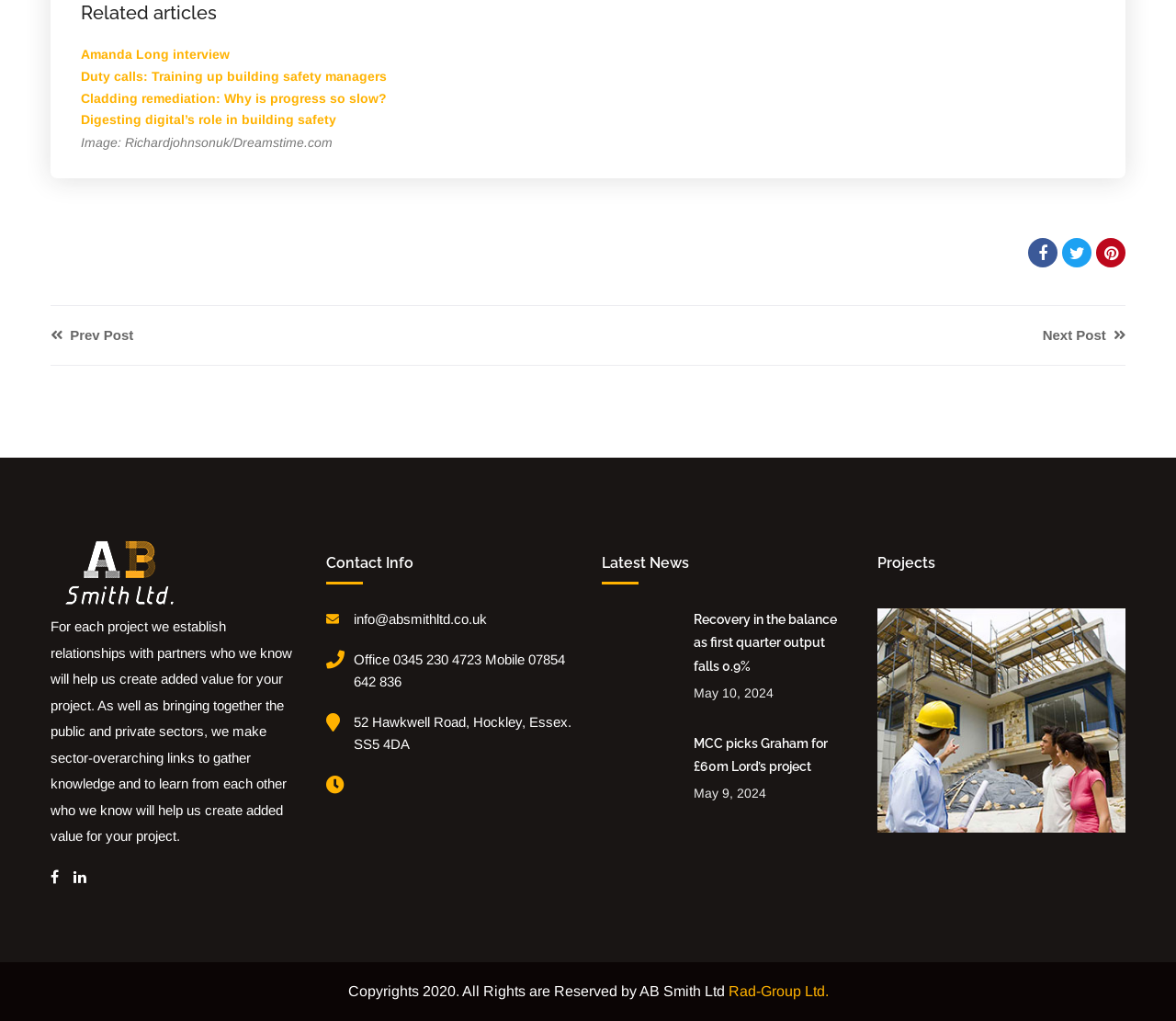Identify the bounding box coordinates for the element you need to click to achieve the following task: "Read the article". The coordinates must be four float values ranging from 0 to 1, formatted as [left, top, right, bottom].

None